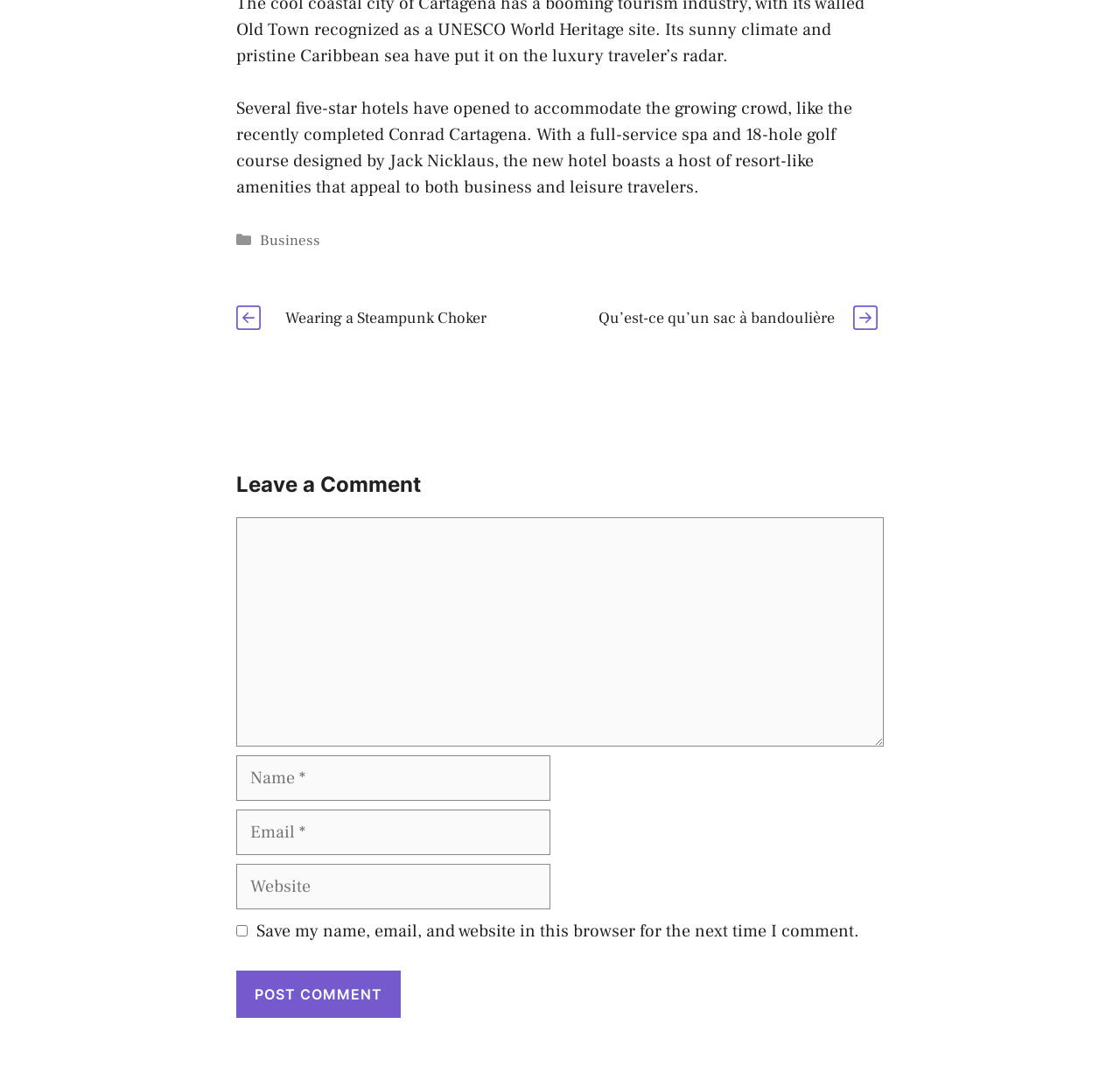Can you specify the bounding box coordinates for the region that should be clicked to fulfill this instruction: "Click the link to read about Wearing a Steampunk Choker".

[0.254, 0.283, 0.434, 0.302]